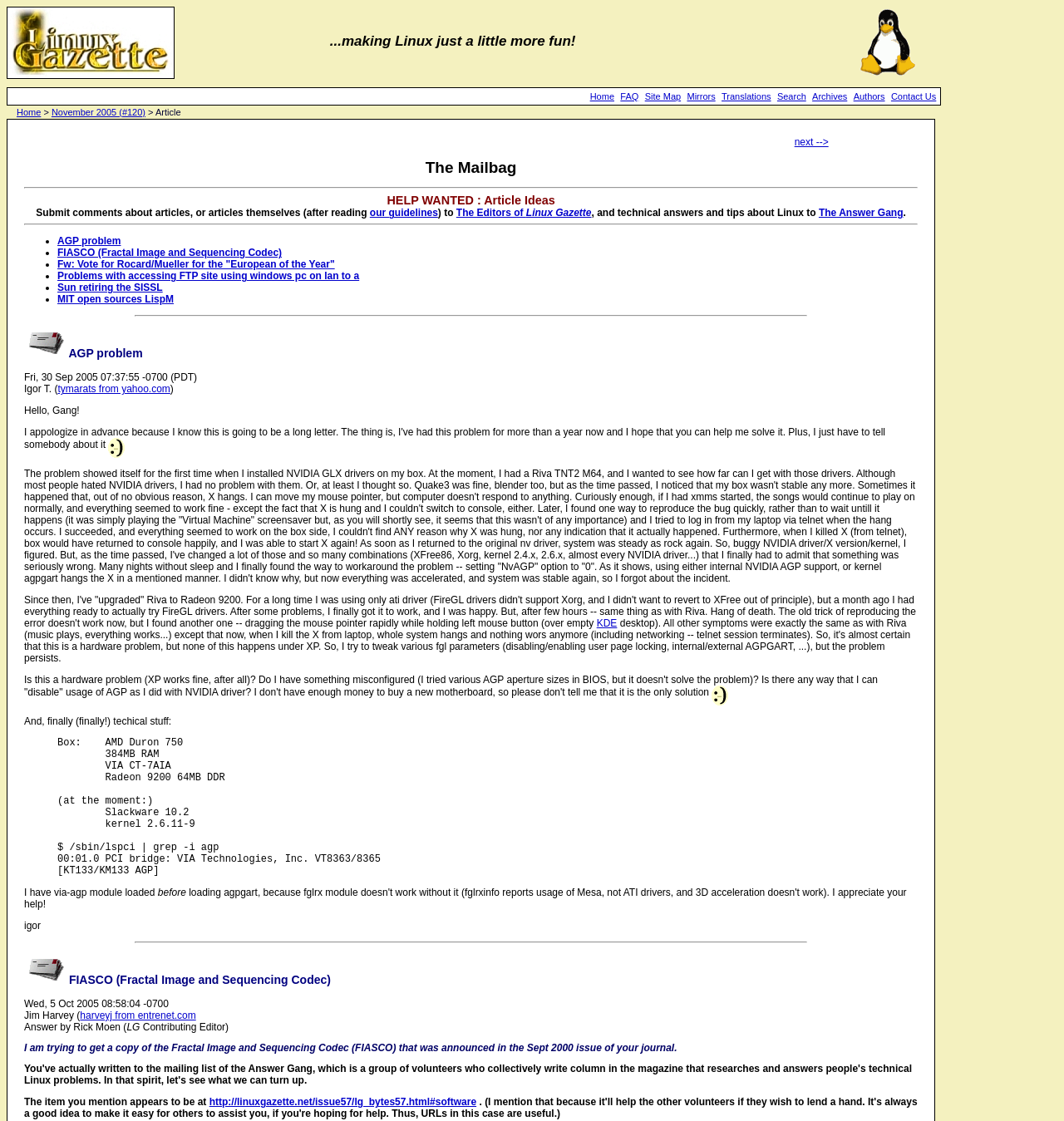What is the version of the kernel mentioned in the first article? Using the information from the screenshot, answer with a single word or phrase.

2.6.11-9